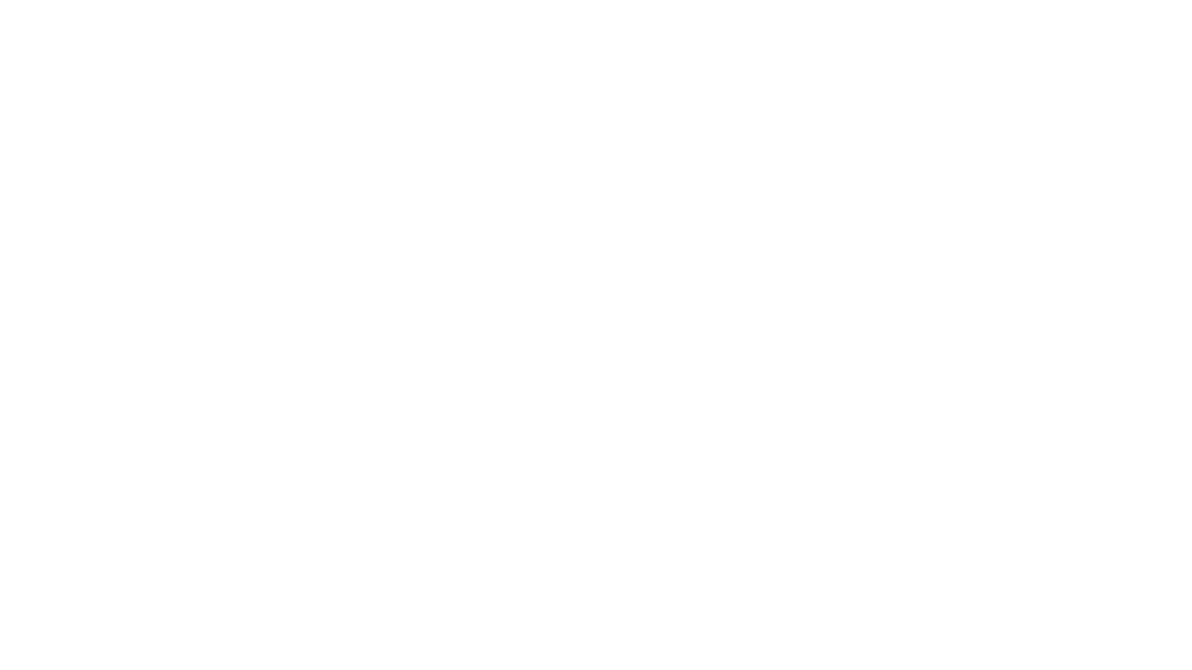Give a detailed account of everything present in the image.

Discover the vibrant essence of Istanbul with an exciting itinerary that includes visits to the bustling markets of Bursa, such as the Long Market and Carrefour Mall. Before returning to Istanbul, immerse yourself in the city's rich history at the Miniaturk museum and savor the panoramic views from the beautiful garden overlooking the Golden Horn Bay. The journey also includes a visit to the Mosque of Abu Eyup Al Ansari, culminating in breathtaking vistas from the Hill of Pierre Loti. Join April Tours for an unforgettable experience that intertwines the charm of Istanbul’s past with a journey filled with cherished memories.